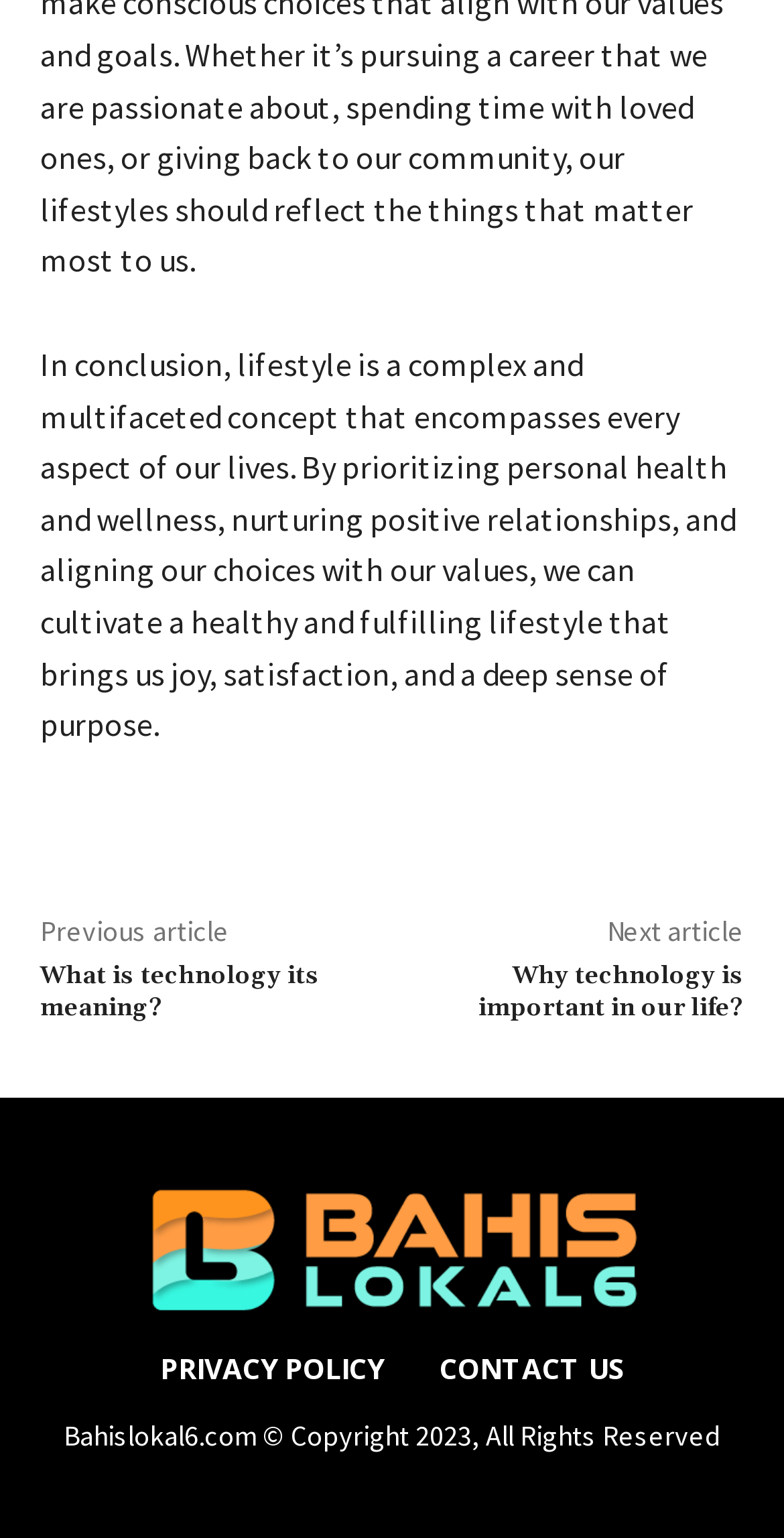What is the main topic of the article?
Using the image as a reference, deliver a detailed and thorough answer to the question.

The main topic of the article is lifestyle, which is evident from the long paragraph of text that discusses the concept of lifestyle and how it encompasses various aspects of our lives.